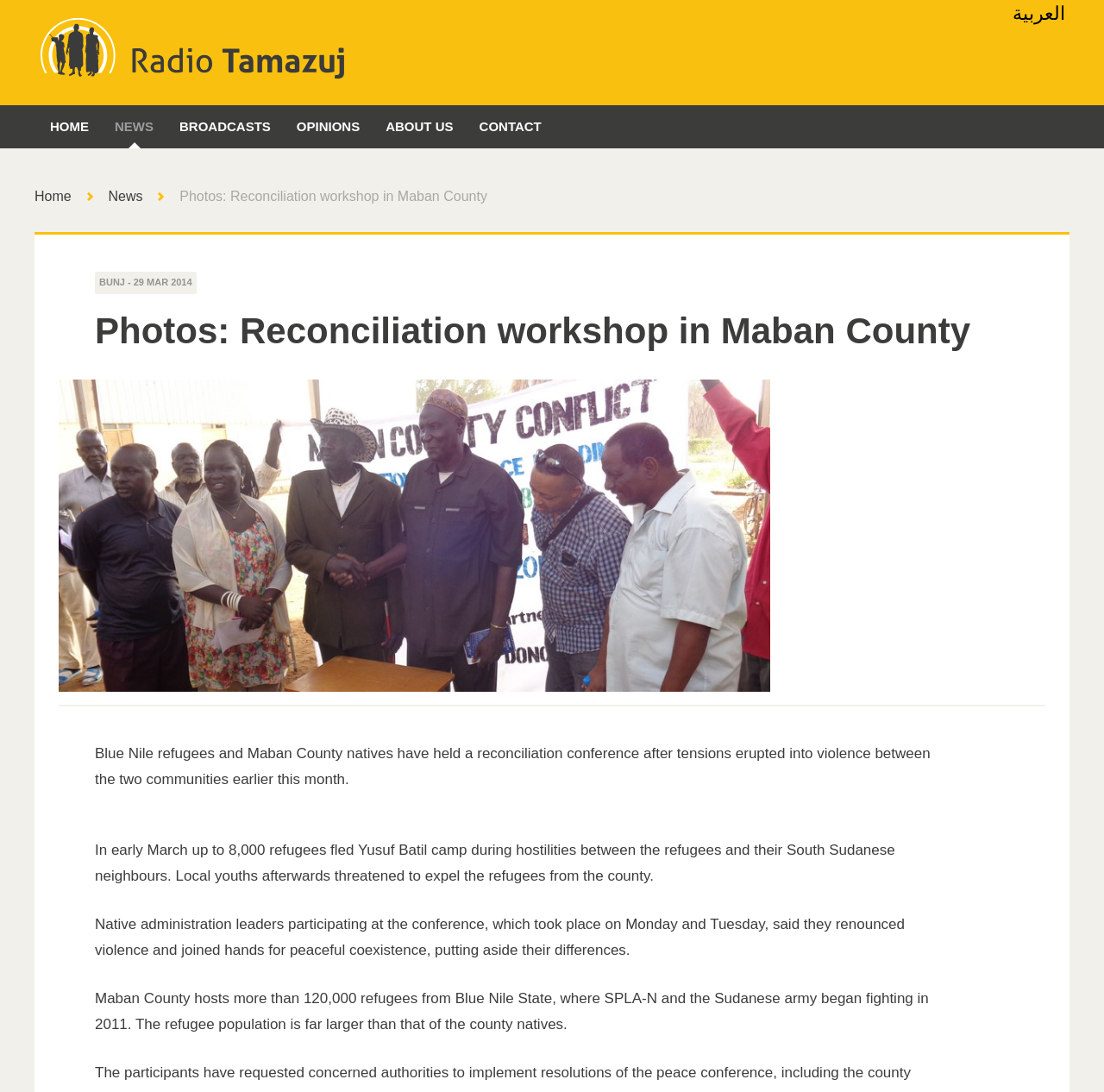Highlight the bounding box coordinates of the element that should be clicked to carry out the following instruction: "read about reconciliation workshop in Maban County". The coordinates must be given as four float numbers ranging from 0 to 1, i.e., [left, top, right, bottom].

[0.163, 0.173, 0.441, 0.186]